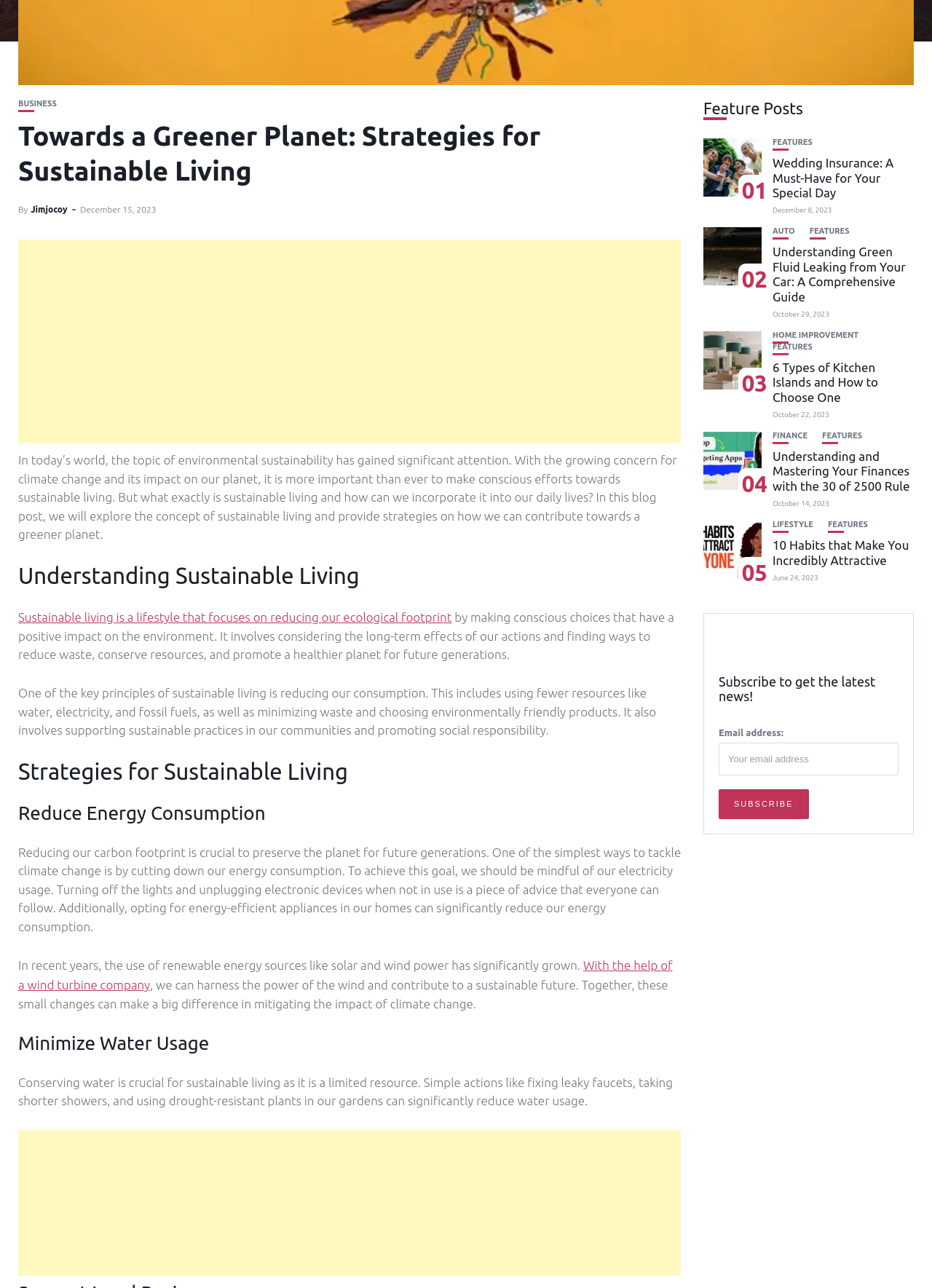Using the element description: "aria-label="Advertisement" name="aswift_2" title="Advertisement"", determine the bounding box coordinates for the specified UI element. The coordinates should be four float numbers between 0 and 1, [left, top, right, bottom].

[0.02, 0.877, 0.731, 0.99]